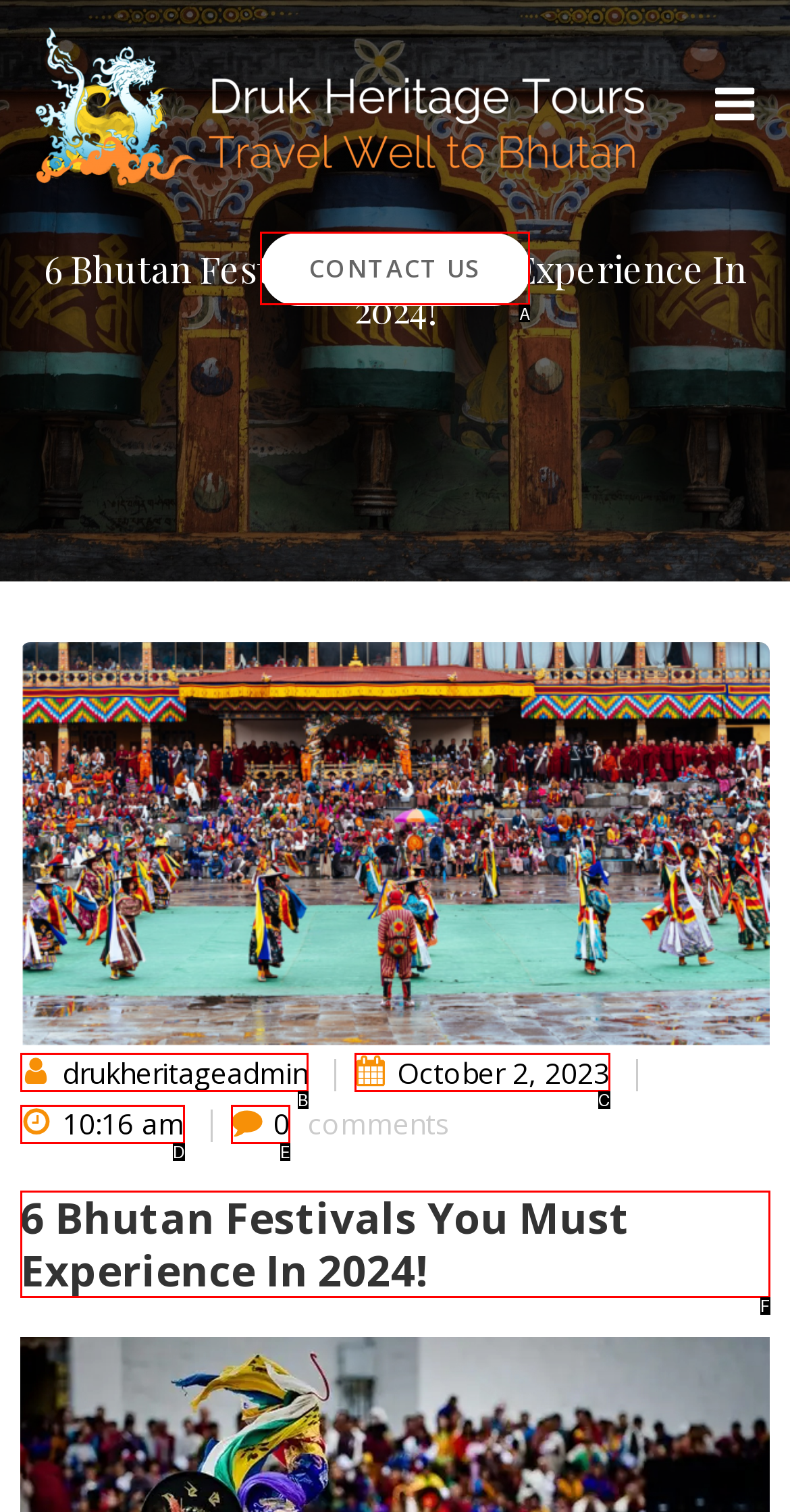Match the element description: October 2, 2023 to the correct HTML element. Answer with the letter of the selected option.

C